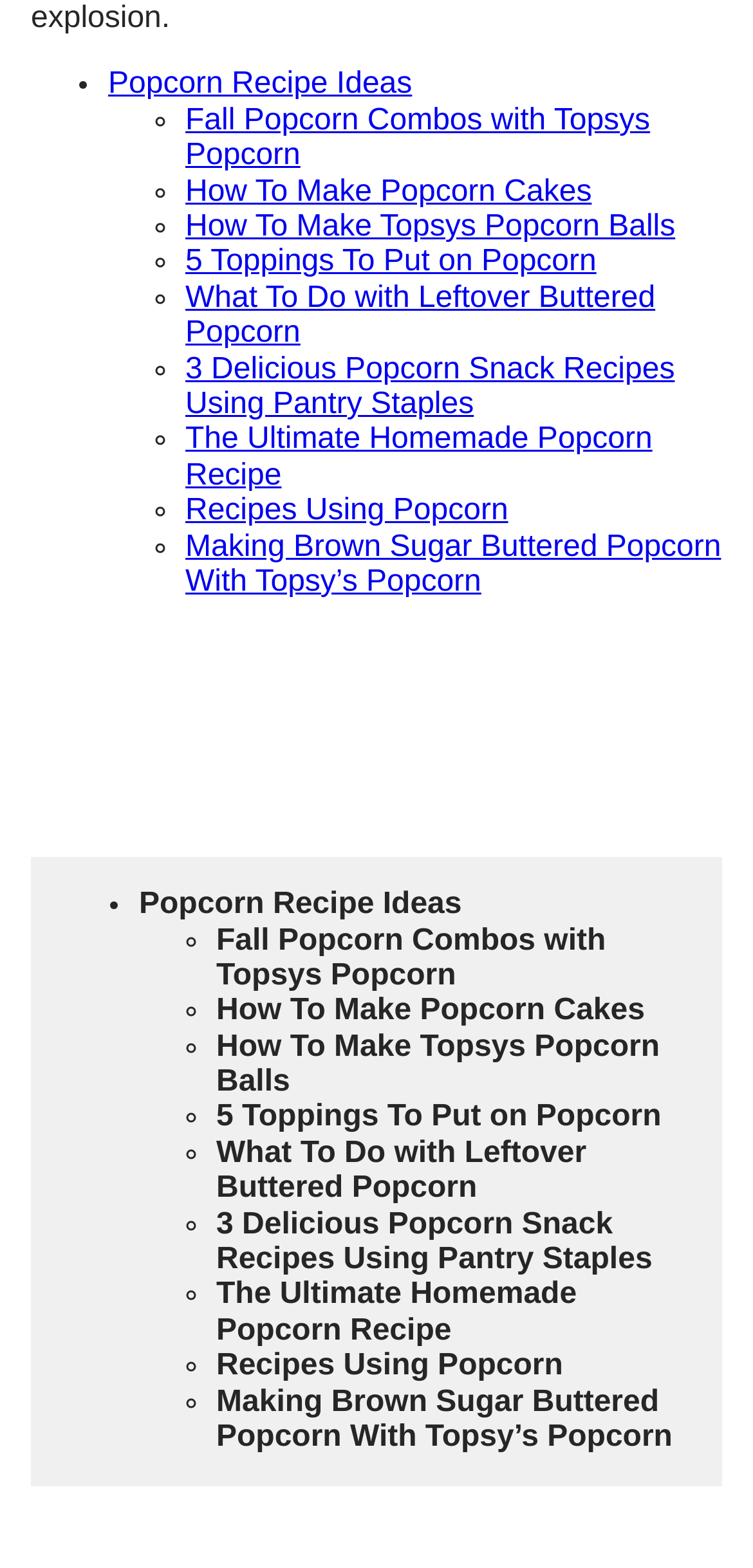Are the links on the page organized into lists?
Give a single word or phrase as your answer by examining the image.

Yes